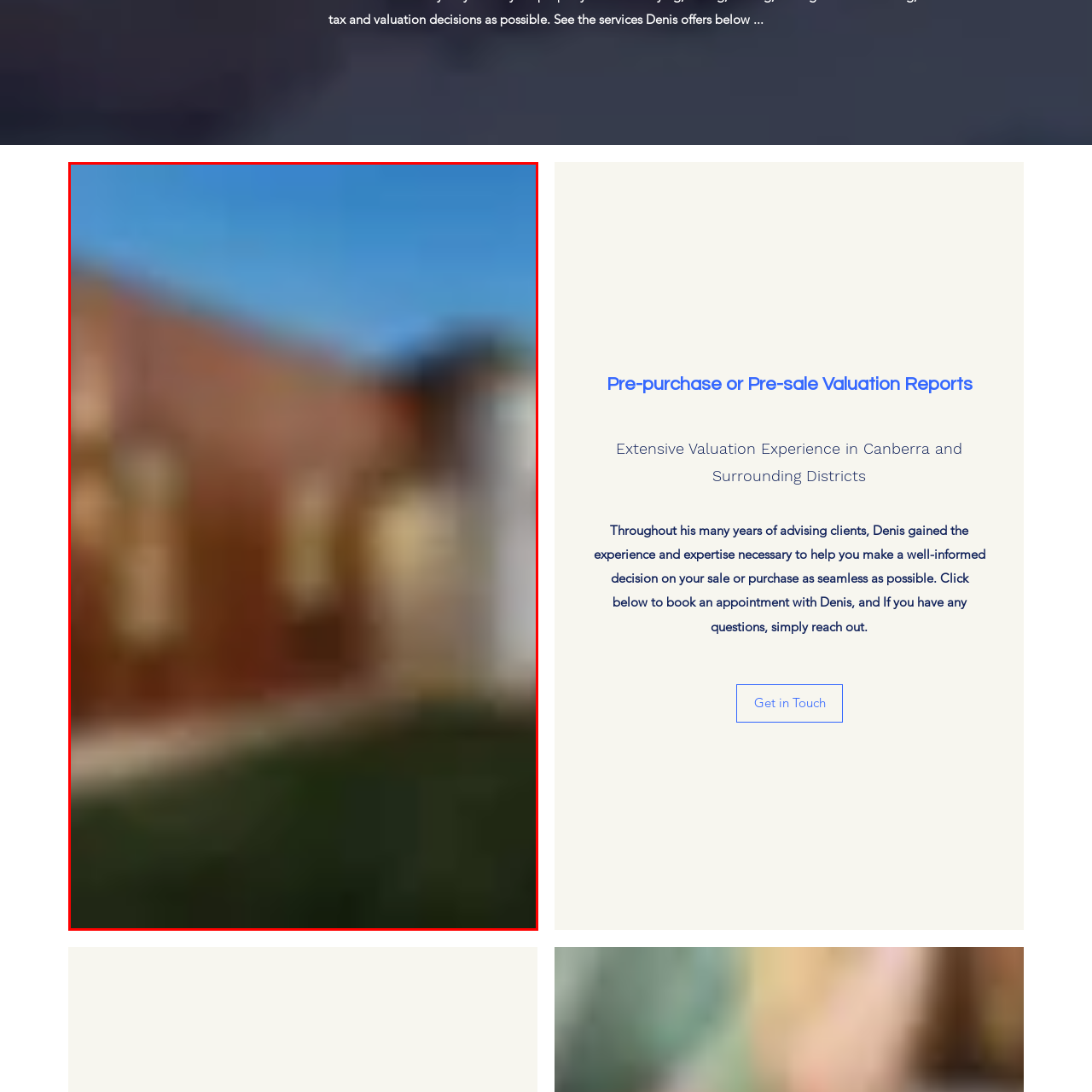Focus on the section marked by the red bounding box and reply with a single word or phrase: What is the condition of the lawn in the image?

Well-maintained